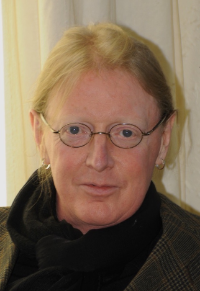Answer this question in one word or a short phrase: What is Hamar Foster wearing in the portrait?

Dark scarf and glasses